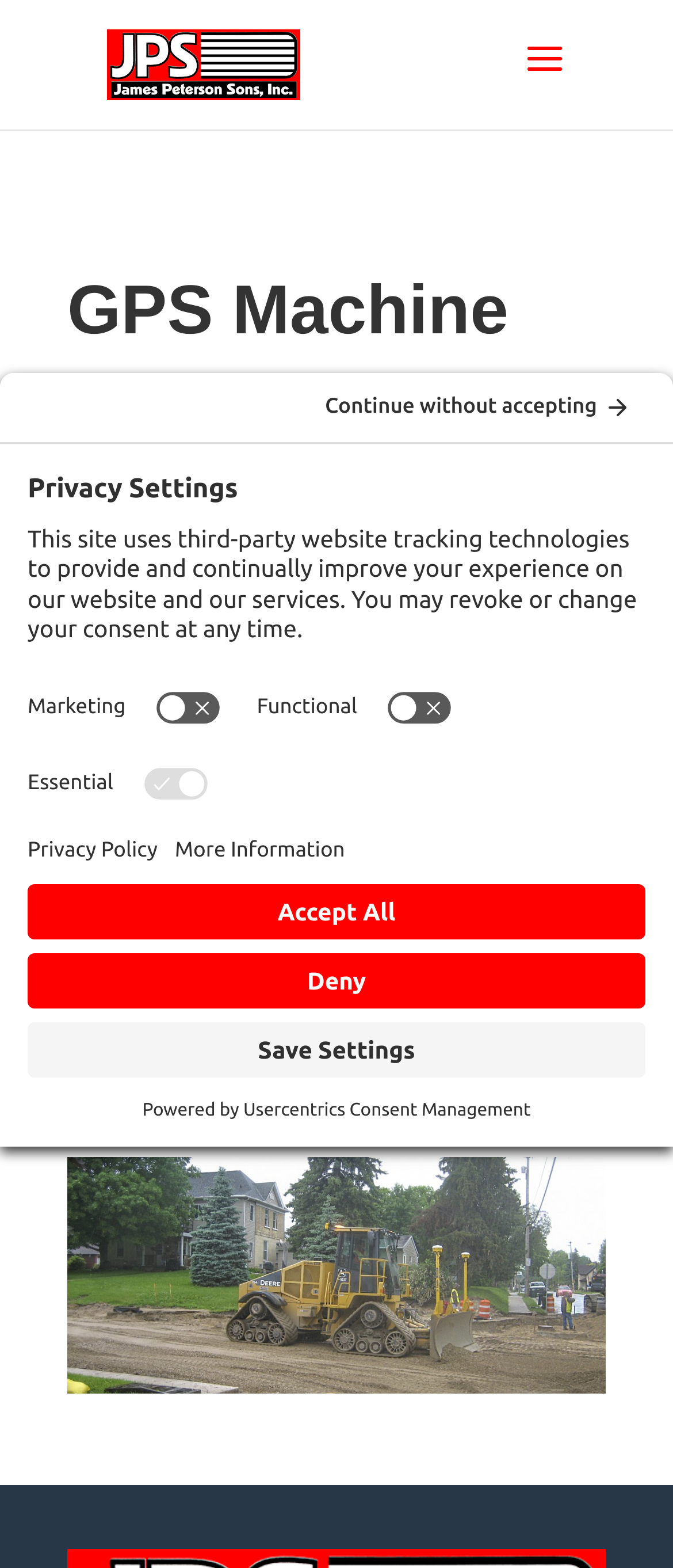What is the name of the company providing consent management?
Refer to the image and provide a one-word or short phrase answer.

Usercentrics